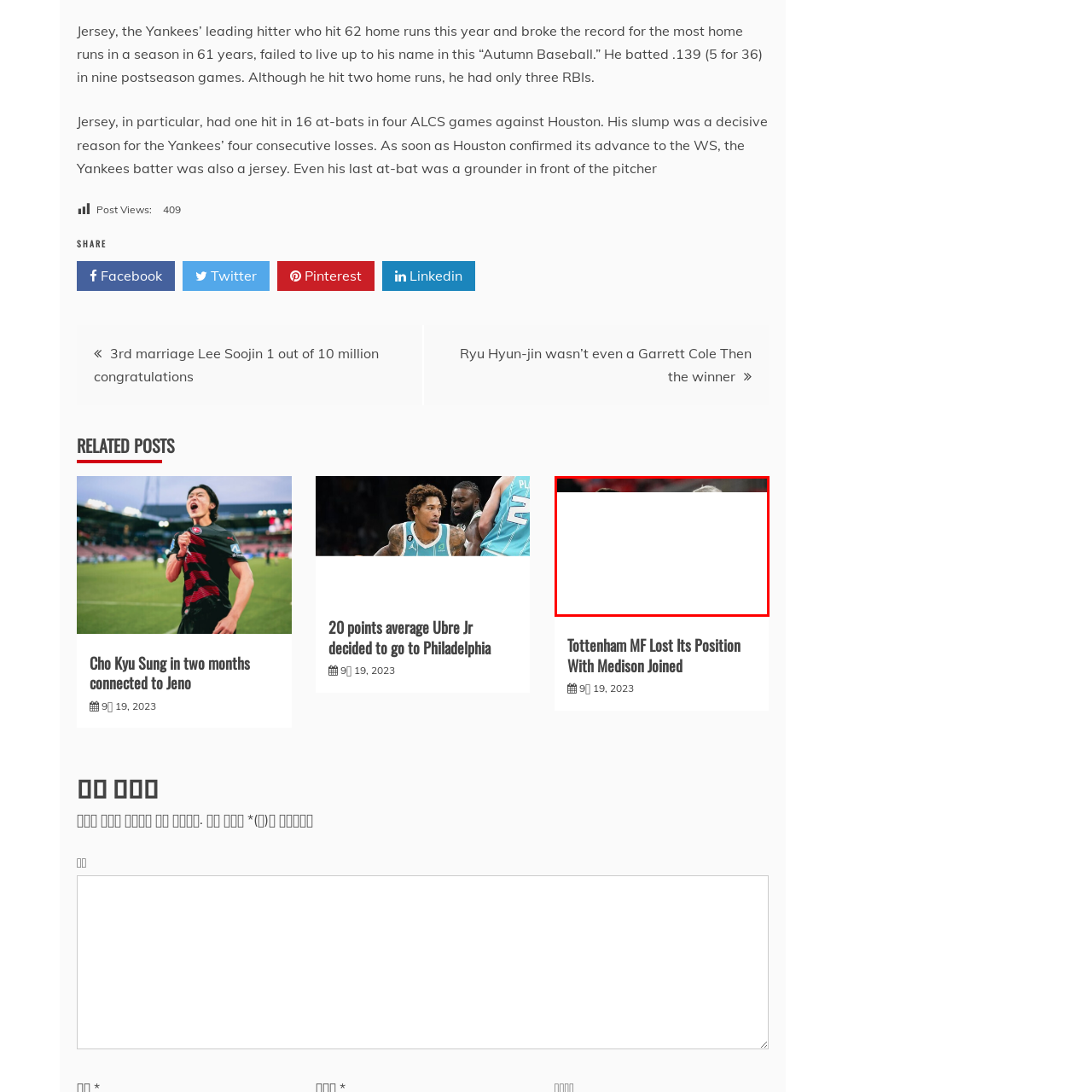Direct your attention to the image marked by the red boundary, What is the likely context of the event? Provide a single word or phrase in response.

Sports